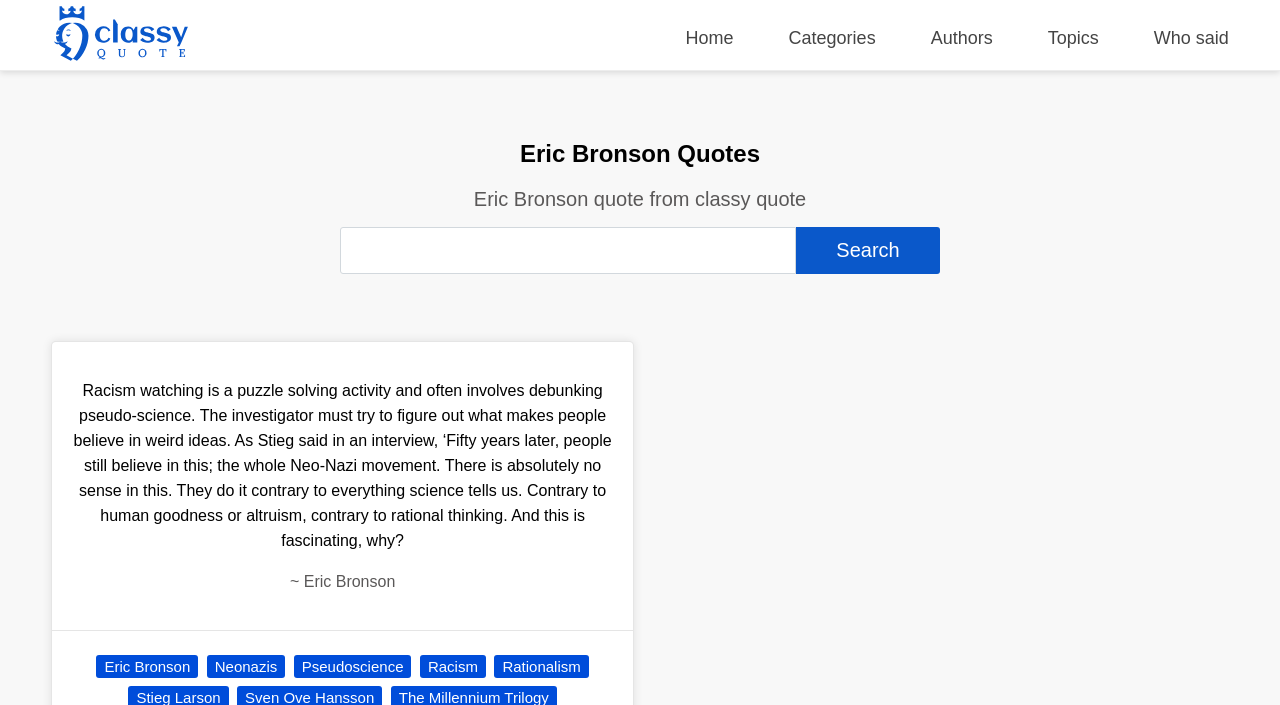Bounding box coordinates are specified in the format (top-left x, top-left y, bottom-right x, bottom-right y). All values are floating point numbers bounded between 0 and 1. Please provide the bounding box coordinate of the region this sentence describes: Topics

[0.819, 0.04, 0.858, 0.068]